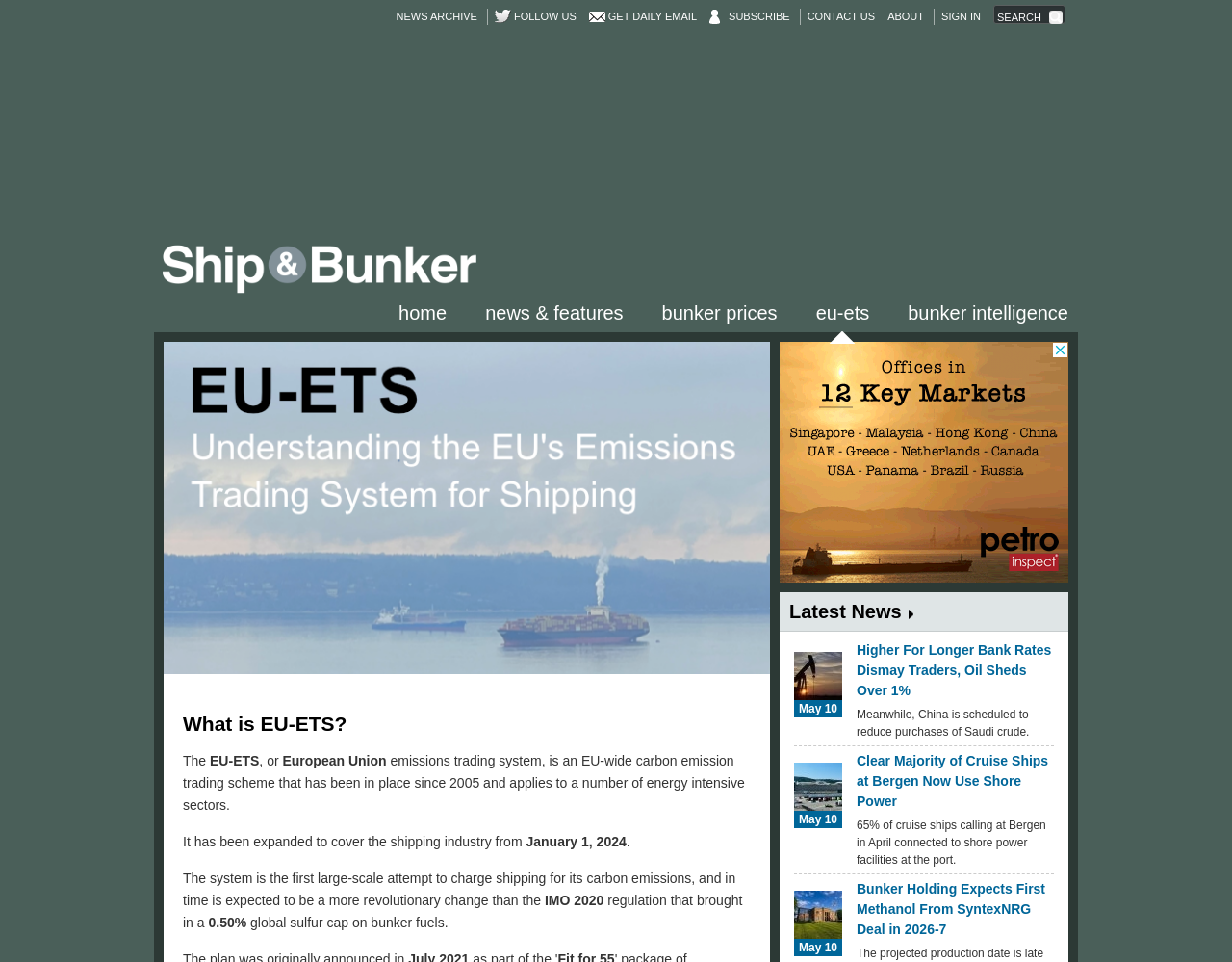Please give a one-word or short phrase response to the following question: 
What is the name of the publication?

Ship & Bunker